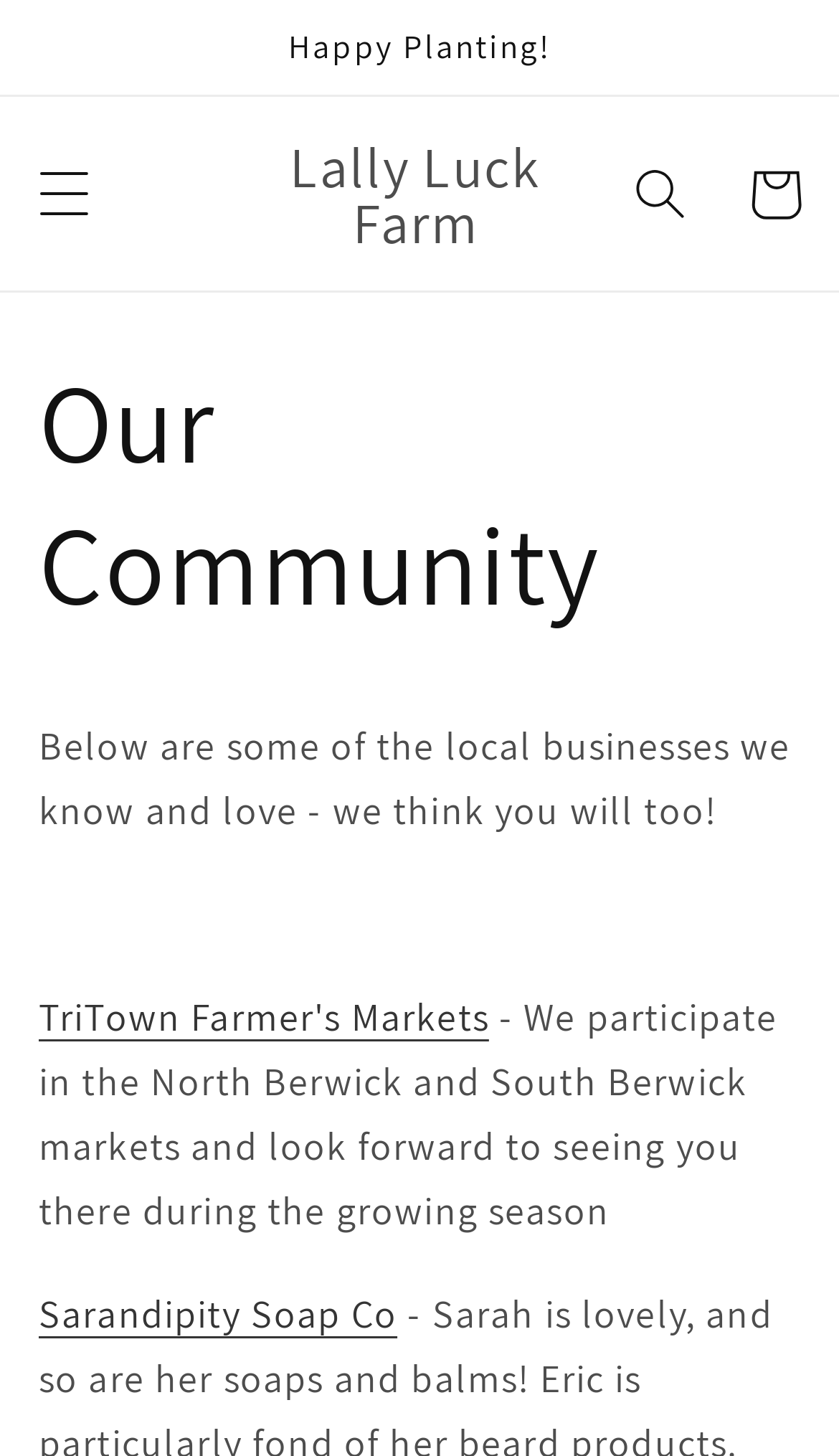What is the theme of the webpage?
Using the image, answer in one word or phrase.

Sustainability and local businesses